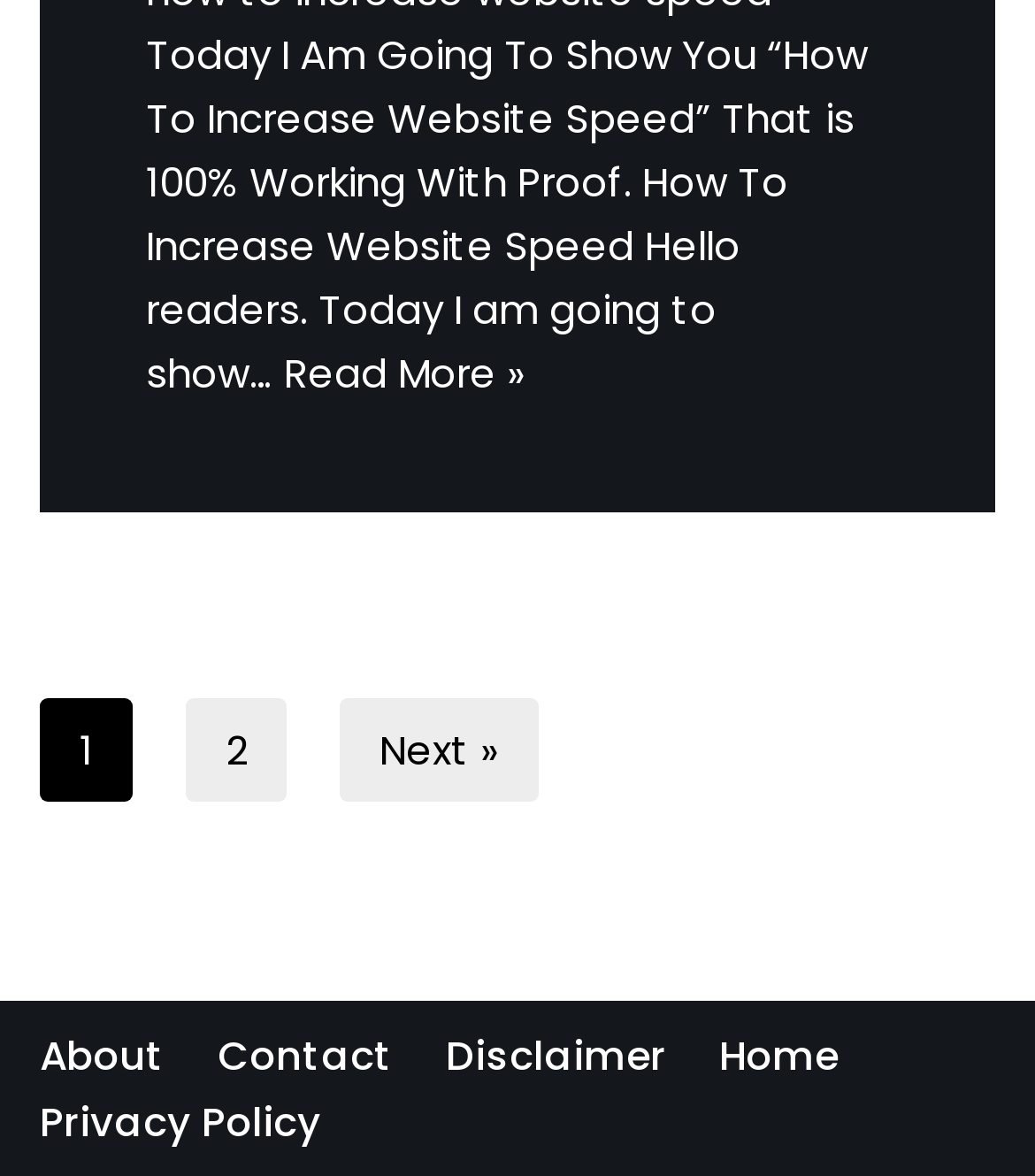Locate the bounding box coordinates of the element that should be clicked to fulfill the instruction: "view August 2022".

None